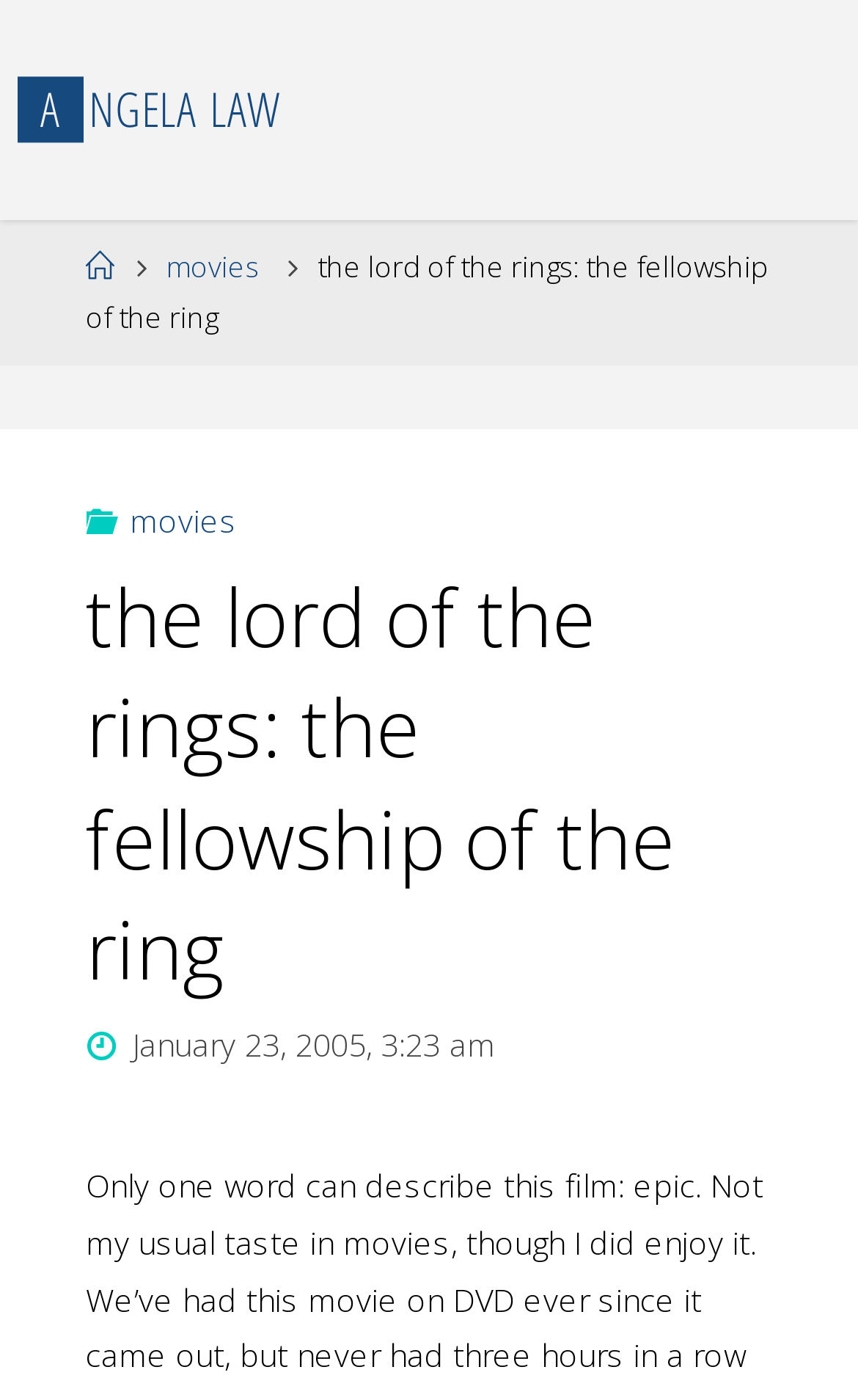Based on the image, please respond to the question with as much detail as possible:
Is there a link to the homepage on this webpage?

I found a link with the text ' Home' on the webpage, which suggests that there is a link to the homepage.